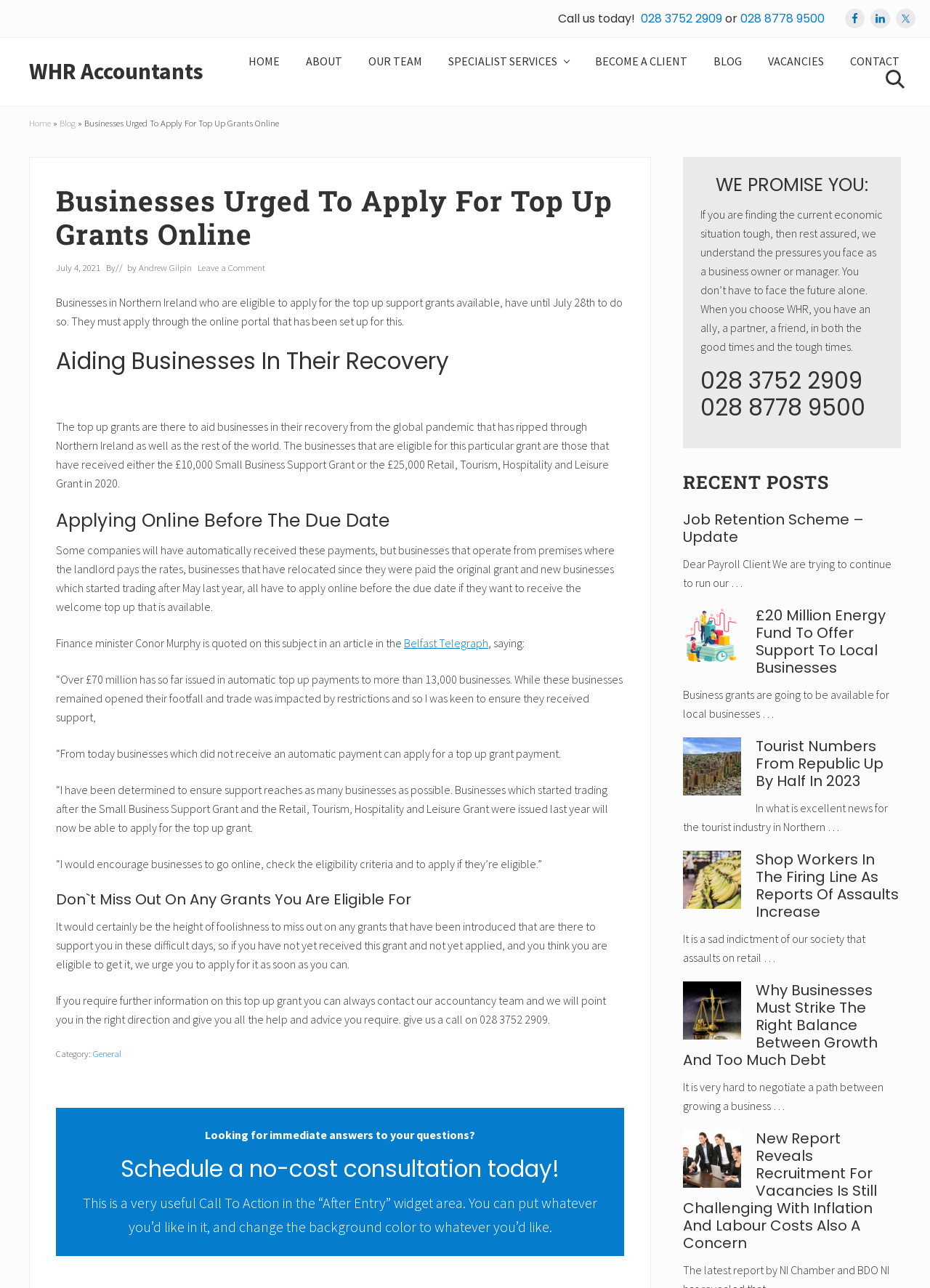Please specify the bounding box coordinates of the clickable region to carry out the following instruction: "Call the phone number 028 3752 2909". The coordinates should be four float numbers between 0 and 1, in the format [left, top, right, bottom].

[0.689, 0.008, 0.777, 0.021]